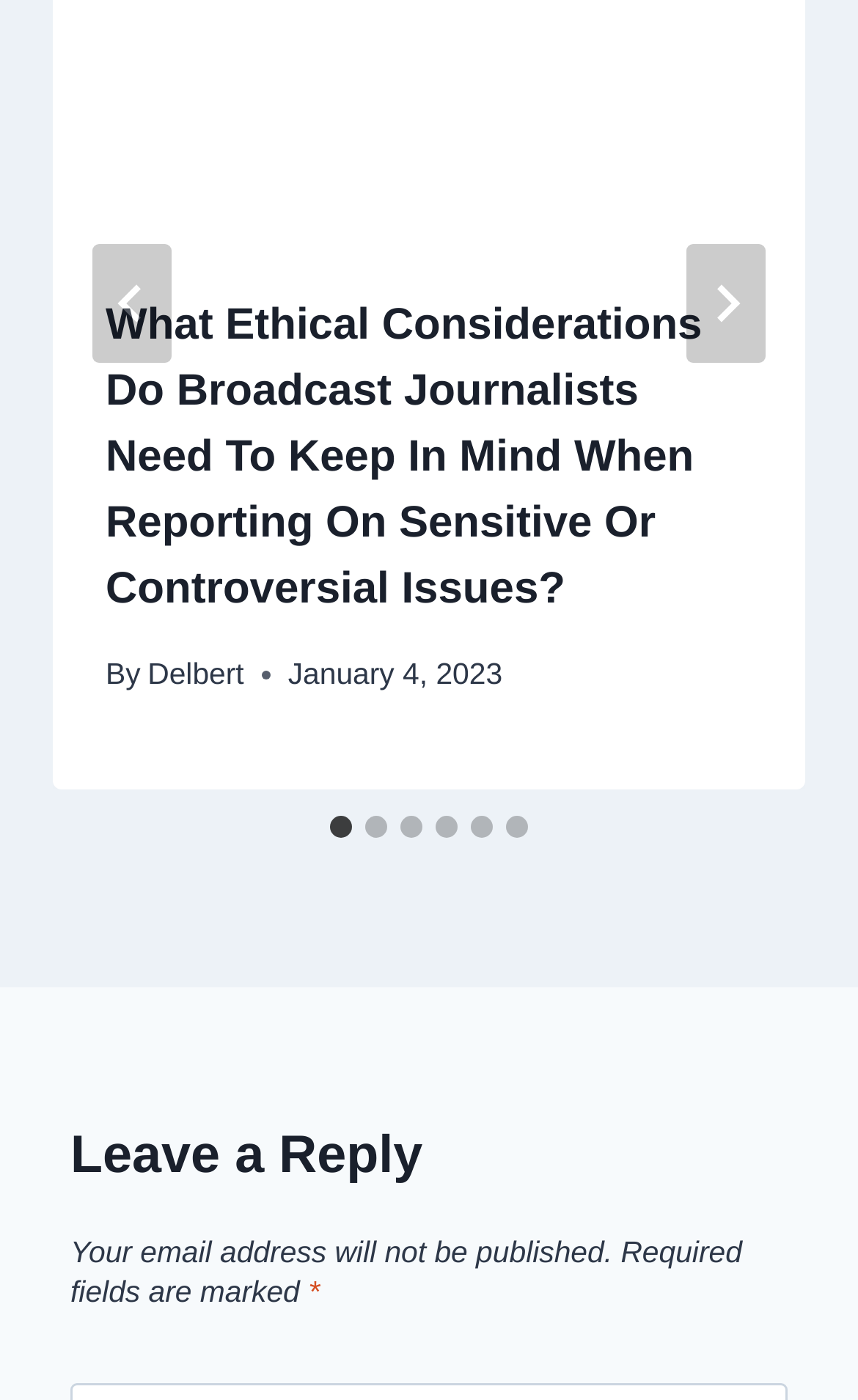Please specify the bounding box coordinates for the clickable region that will help you carry out the instruction: "Leave a reply".

[0.082, 0.798, 0.918, 0.854]